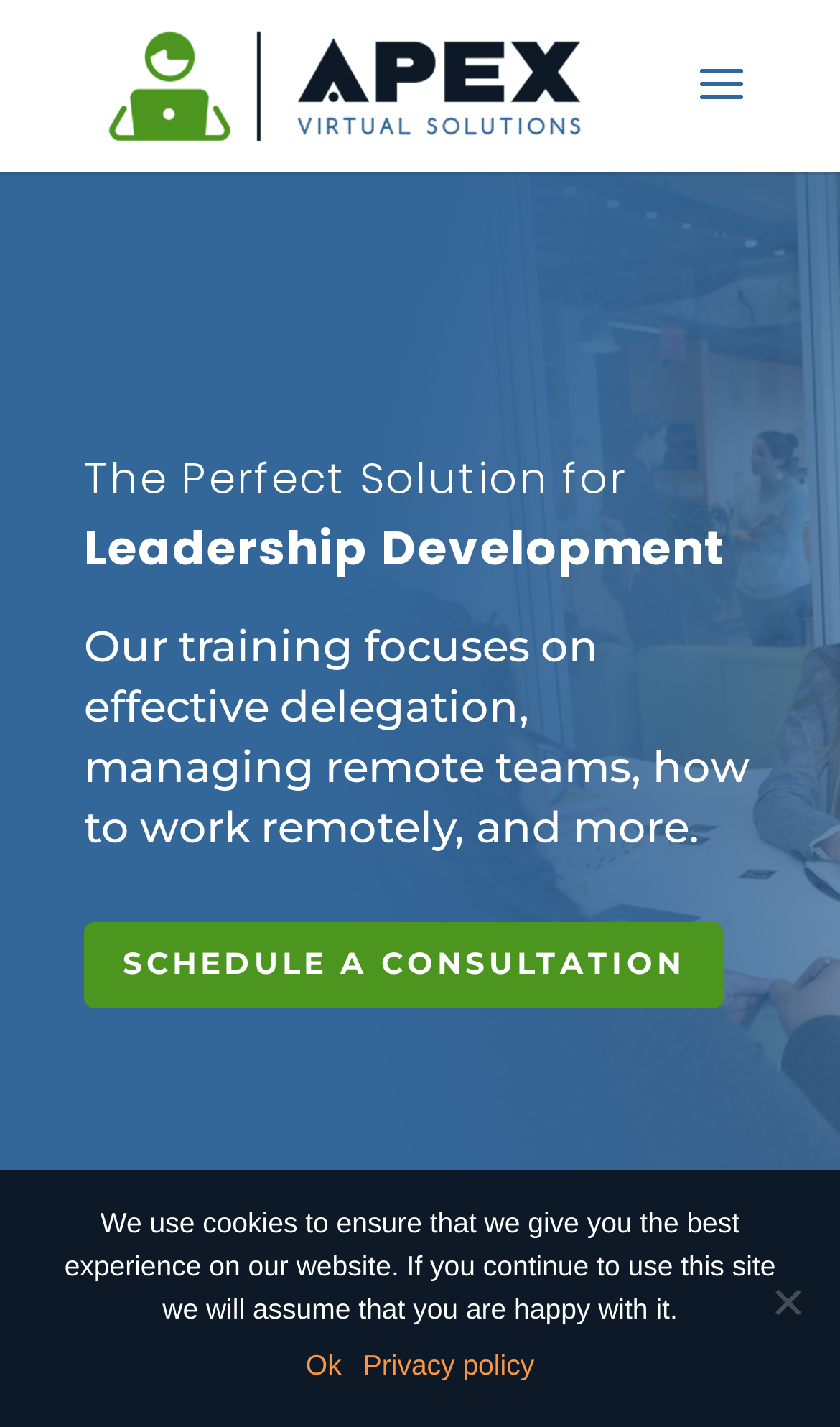What is the company name?
Using the information from the image, provide a comprehensive answer to the question.

The company name can be found in the top-left corner of the webpage, where the logo is located. The image element with the text 'Apex Virtual Solutions' is a link, indicating that it is the company name.